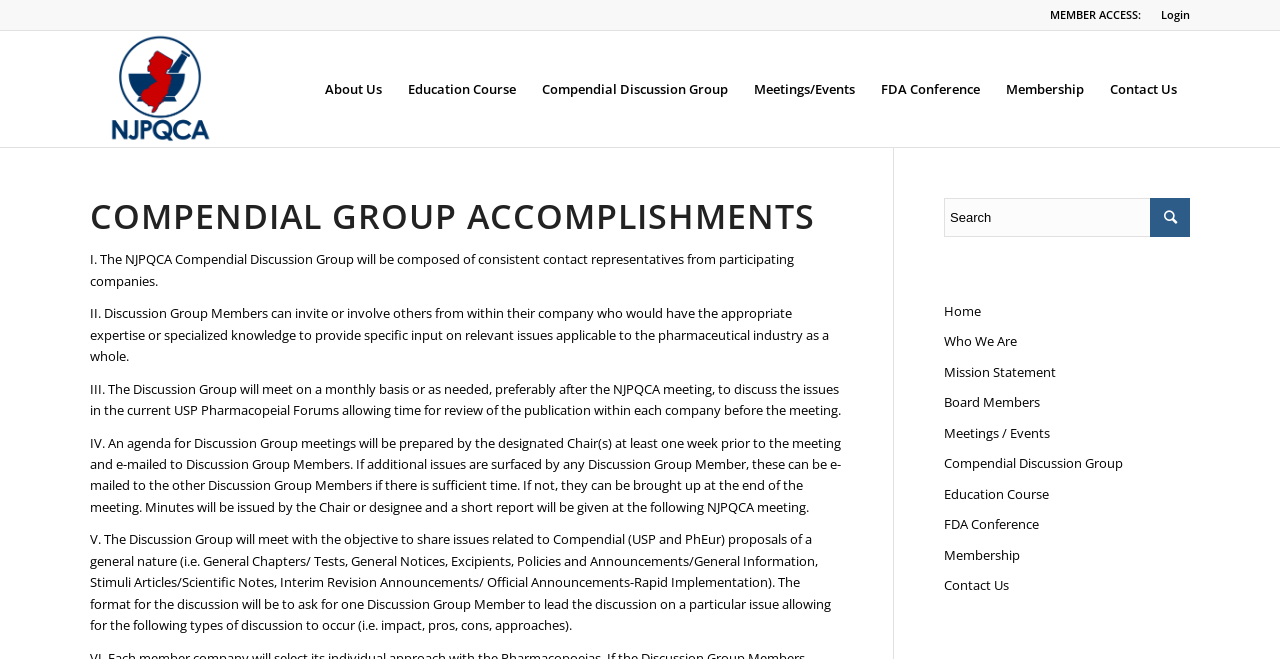Determine the bounding box coordinates of the area to click in order to meet this instruction: "Search for something".

[0.738, 0.3, 0.93, 0.36]